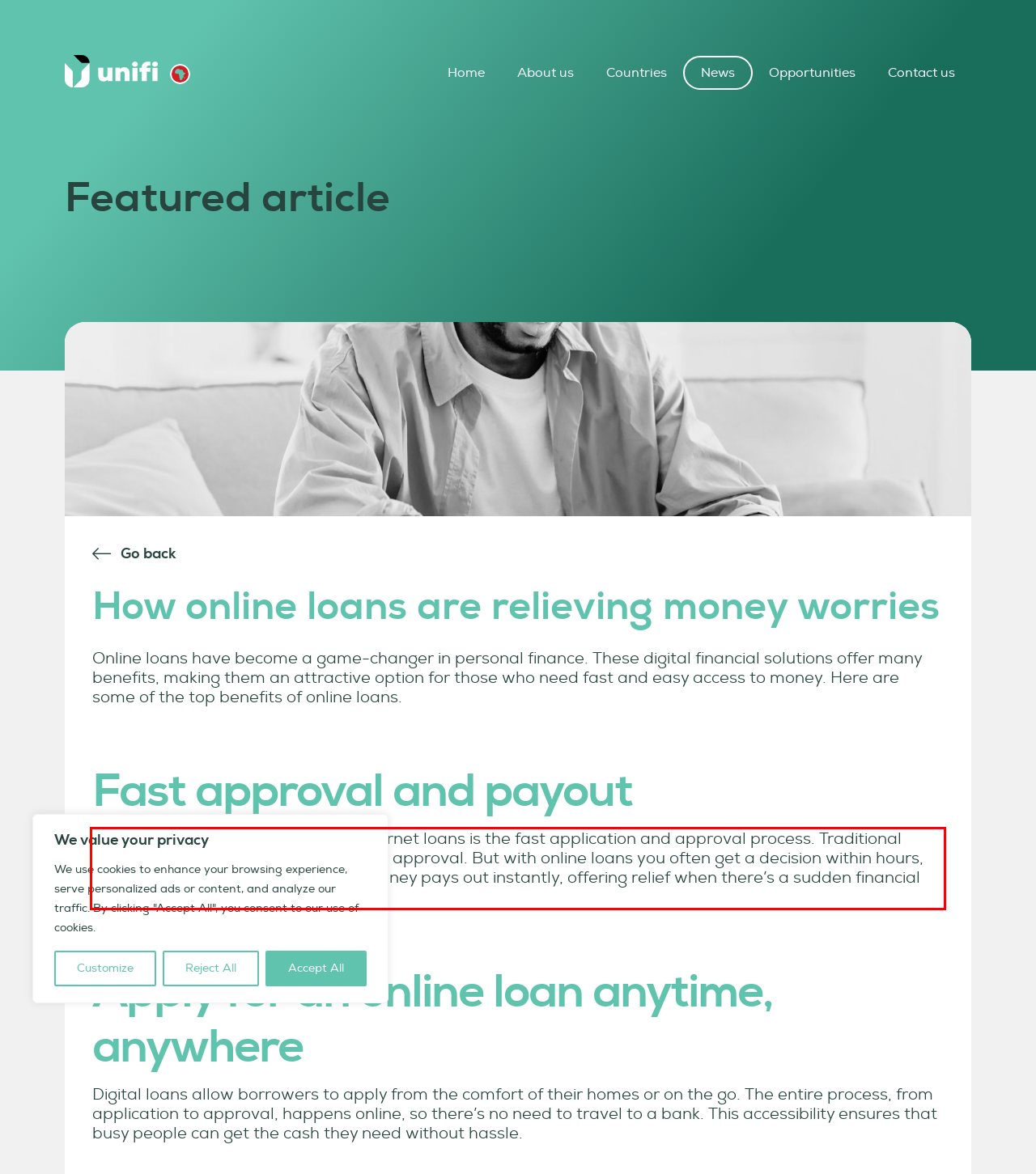Analyze the screenshot of the webpage that features a red bounding box and recognize the text content enclosed within this red bounding box.

One of the biggest advantages of internet loans is the fast application and approval process. Traditional loans can take days or even weeks for approval. But with online loans you often get a decision within hours, even minutes. Once approved, the money pays out instantly, offering relief when there’s a sudden financial emergency.